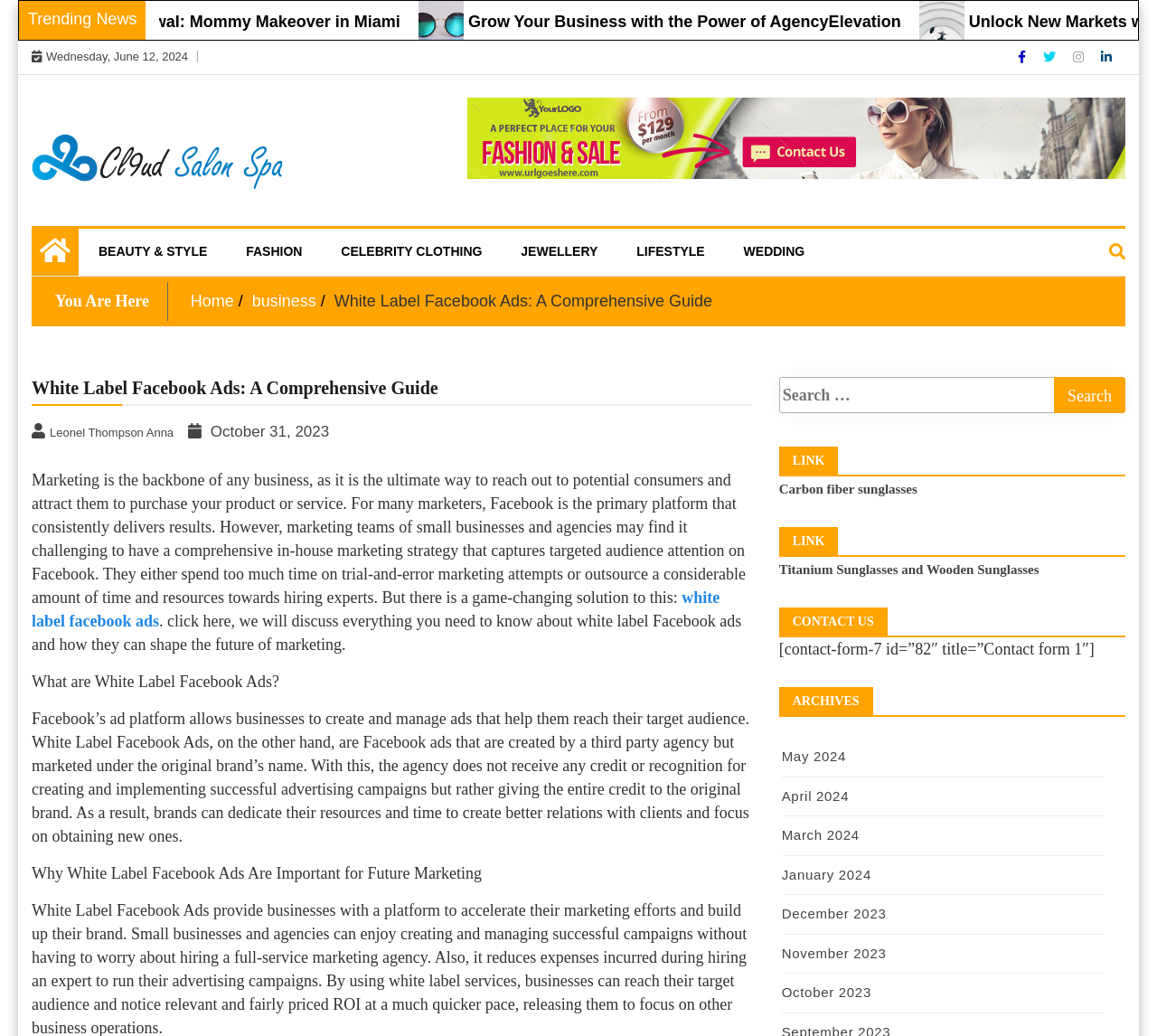Locate the bounding box coordinates of the element that should be clicked to fulfill the instruction: "Click on the 'White Label Facebook Ads: A Comprehensive Guide' link".

[0.027, 0.12, 0.246, 0.185]